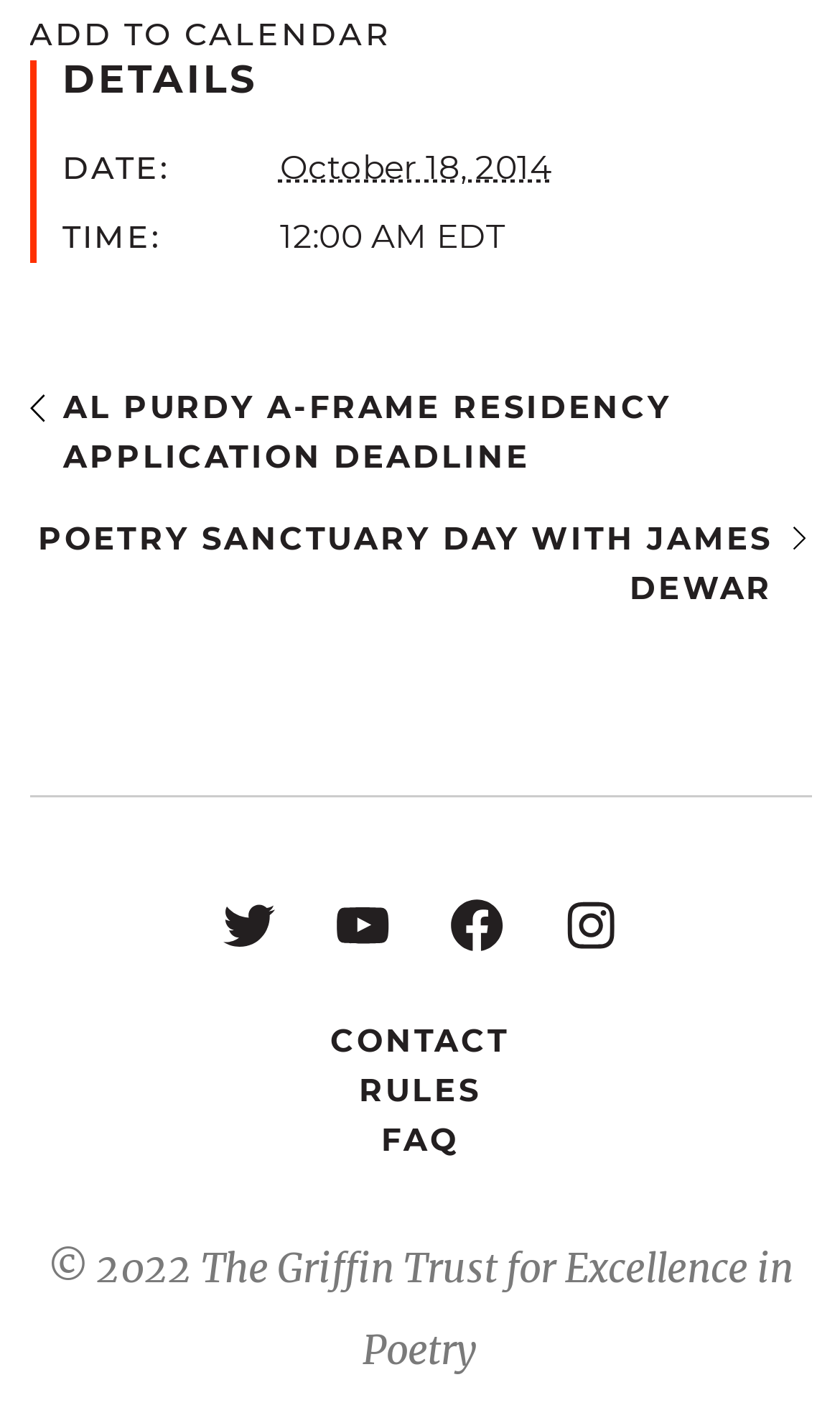Give a one-word or short phrase answer to this question: 
What time is the event?

12:00 AM EDT